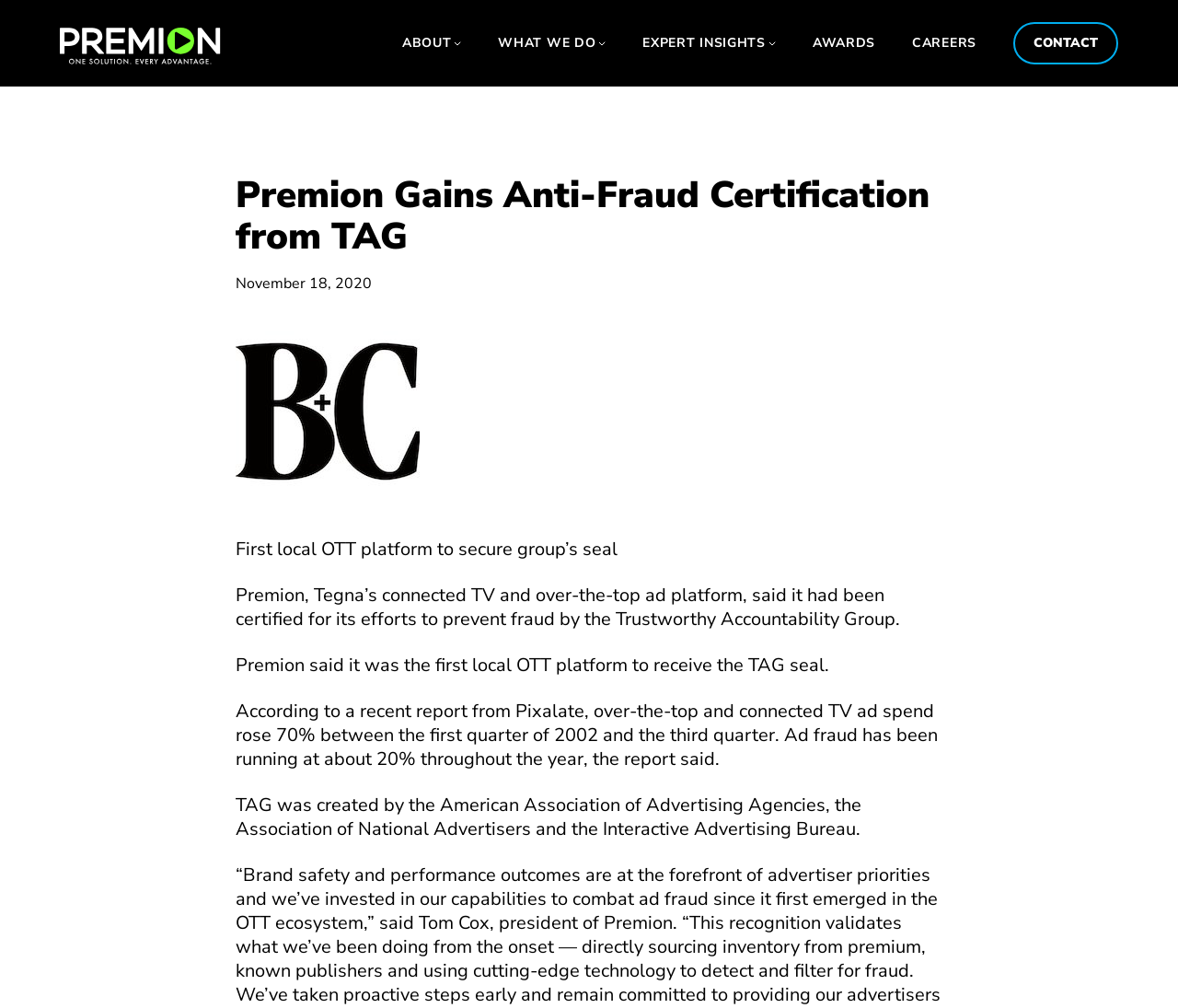Provide an in-depth description of the elements and layout of the webpage.

The webpage is about Premion, a connected TV and over-the-top ad platform, gaining anti-fraud certification from the Trustworthy Accountability Group (TAG). 

At the top left, there is a logo of Premion, which is also a link. To the right of the logo, there are several links, including "ABOUT", "WHAT WE DO", "EXPERT INSIGHTS", "AWARDS", and "CAREERS", each accompanied by a small image. 

Below the links, there is a heading that reads "Premion Gains Anti-Fraud Certification from TAG". Underneath the heading, there is a date "November 18, 2020". 

To the right of the date, there is a figure with a broadcasting and cable logo. Below the figure, there are four paragraphs of text. The first paragraph states that Premion is the first local OTT platform to secure the TAG seal. The second paragraph explains that Premion has been certified for its efforts to prevent fraud by TAG. The third paragraph mentions a report from Pixalate, stating that over-the-top and connected TV ad spend has risen 70% between the first quarter of 2002 and the third quarter, with ad fraud running at about 20% throughout the year. The fourth paragraph explains that TAG was created by the American Association of Advertising Agencies, the Association of National Advertisers, and the Interactive Advertising Bureau.

At the bottom right, there is a link to "CONTACT".